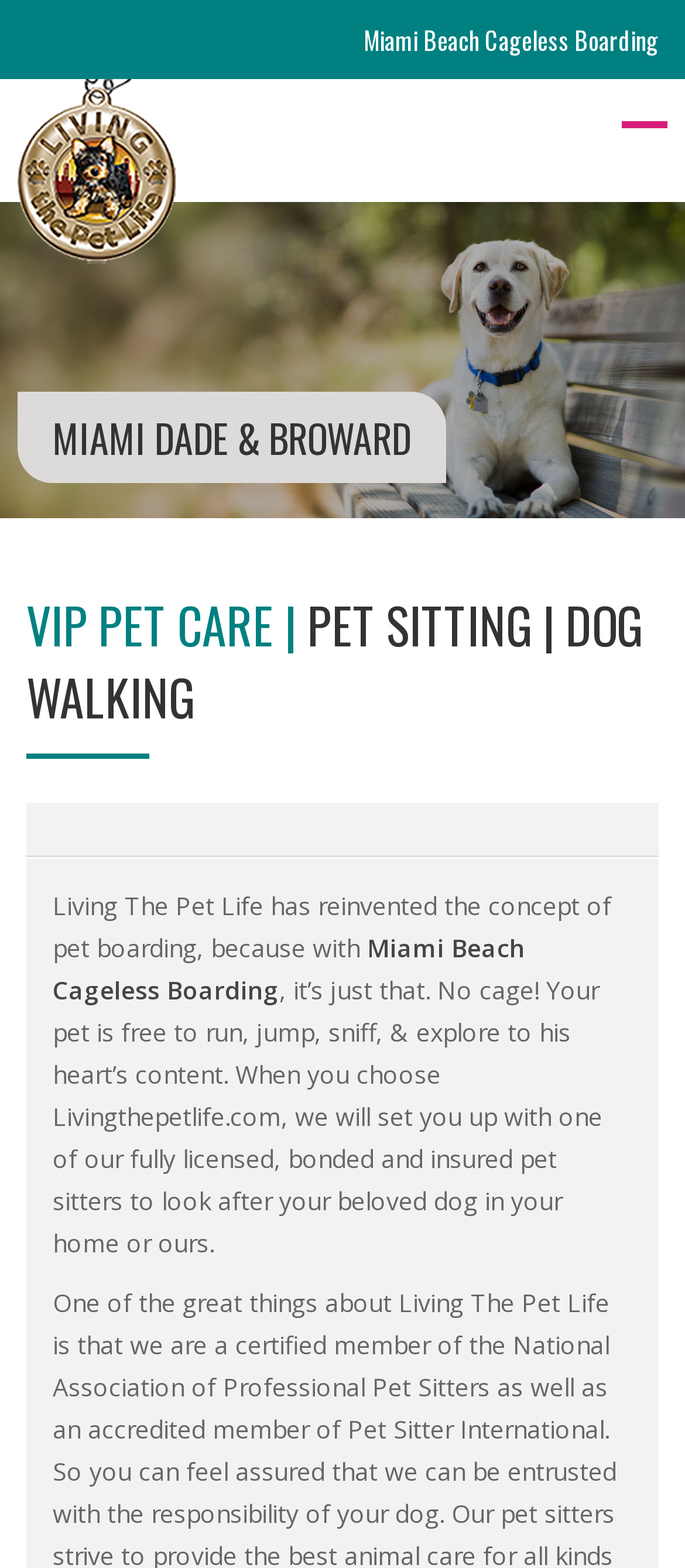What services are offered by the pet care service?
Based on the content of the image, thoroughly explain and answer the question.

I obtained this answer by looking at the heading 'VIP PET CARE | PET SITTING | DOG WALKING' which lists the services offered by the pet care service.